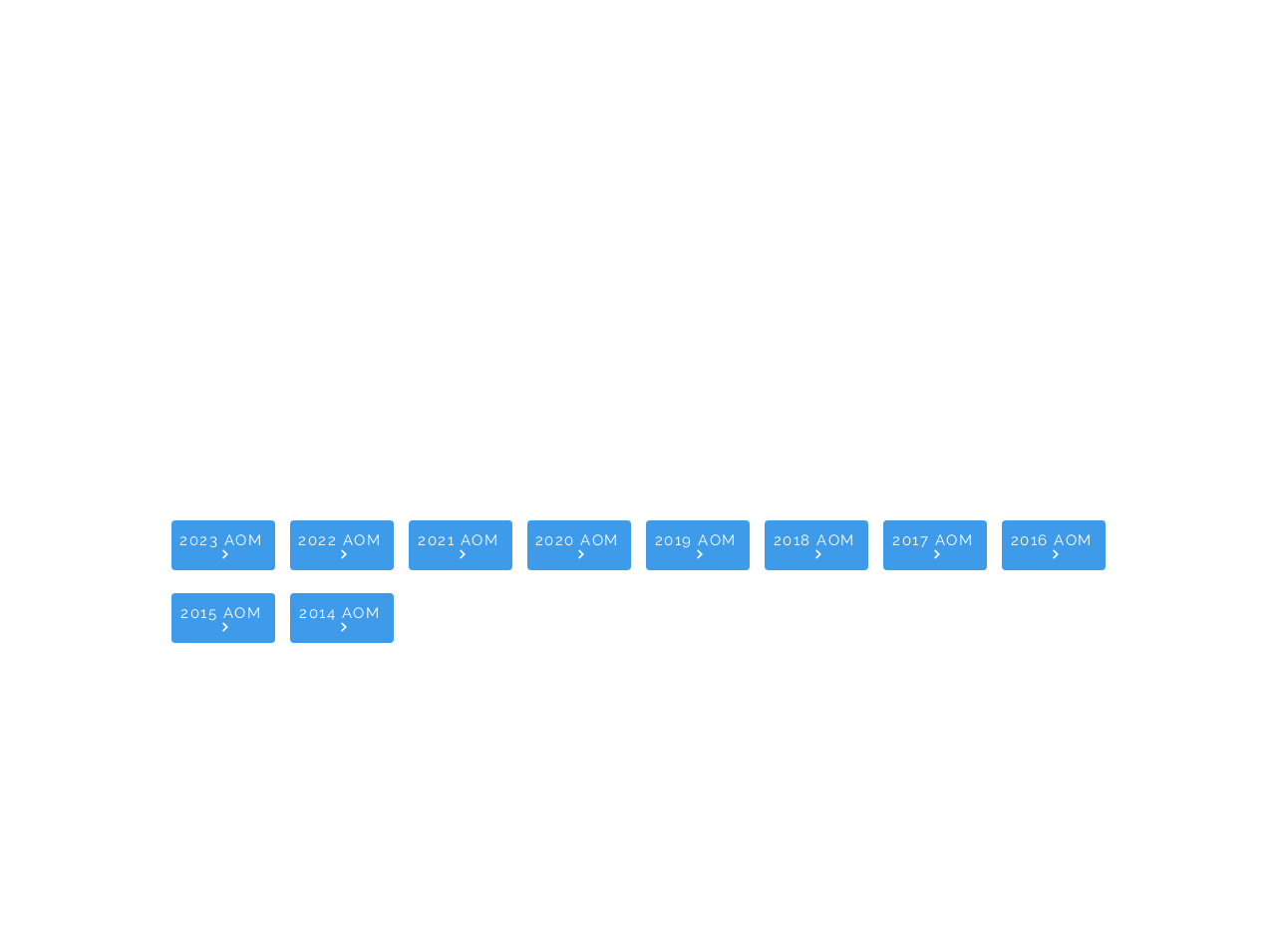Locate the bounding box coordinates of the clickable part needed for the task: "View Page 729".

None